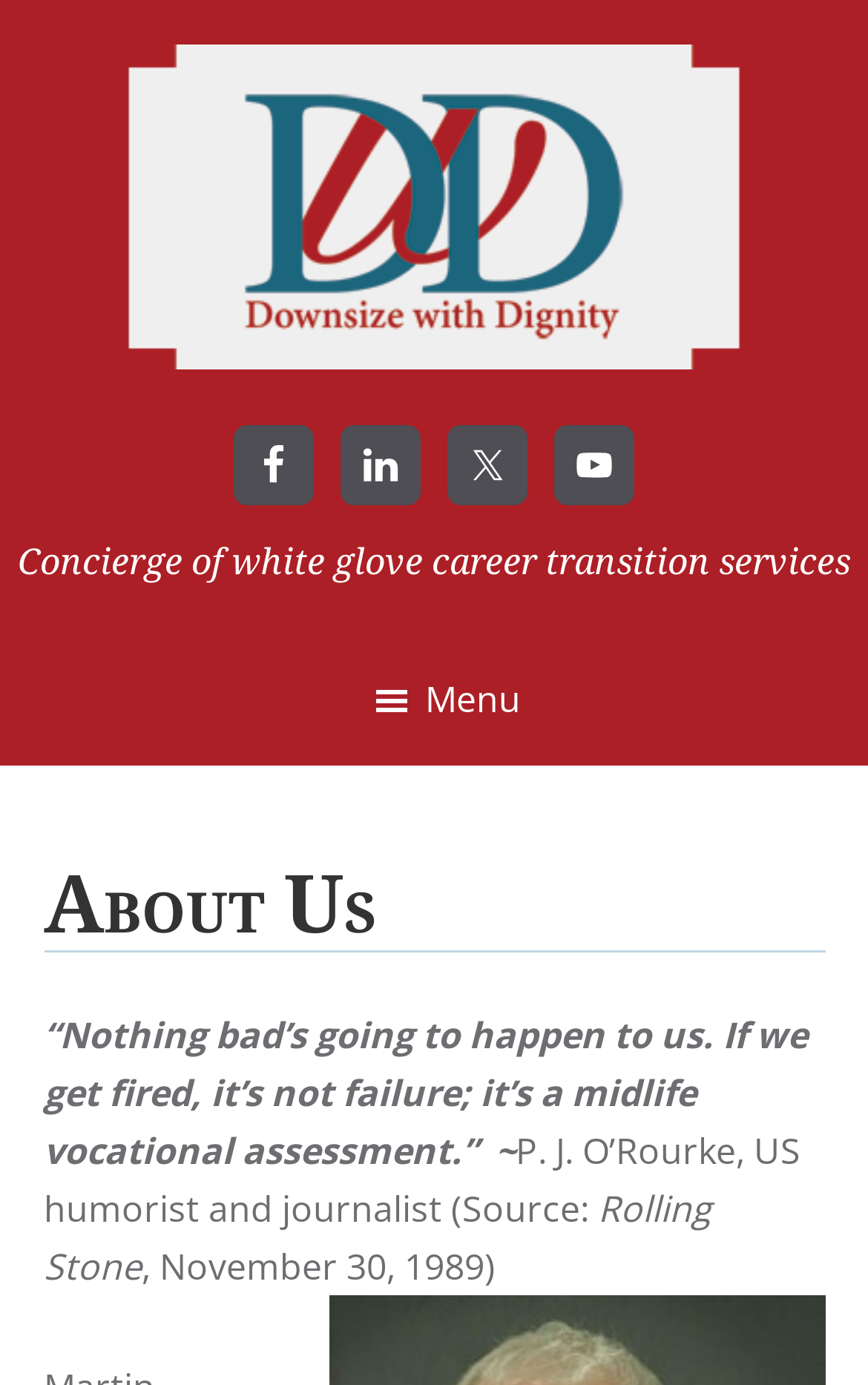Answer the following in one word or a short phrase: 
What is the description of the company?

Concierge of white glove career transition services